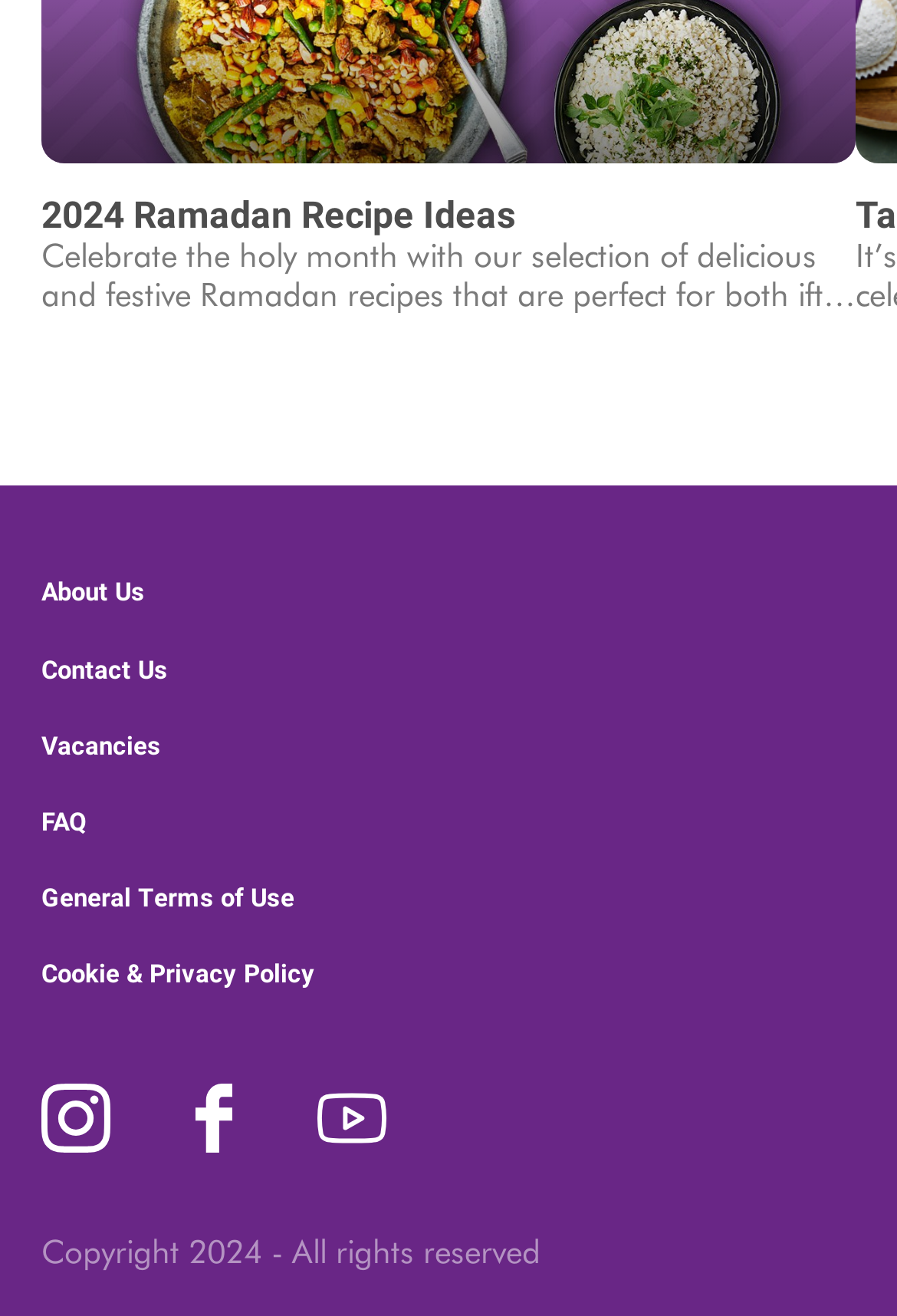How many links are present in the footer section?
Identify the answer in the screenshot and reply with a single word or phrase.

7